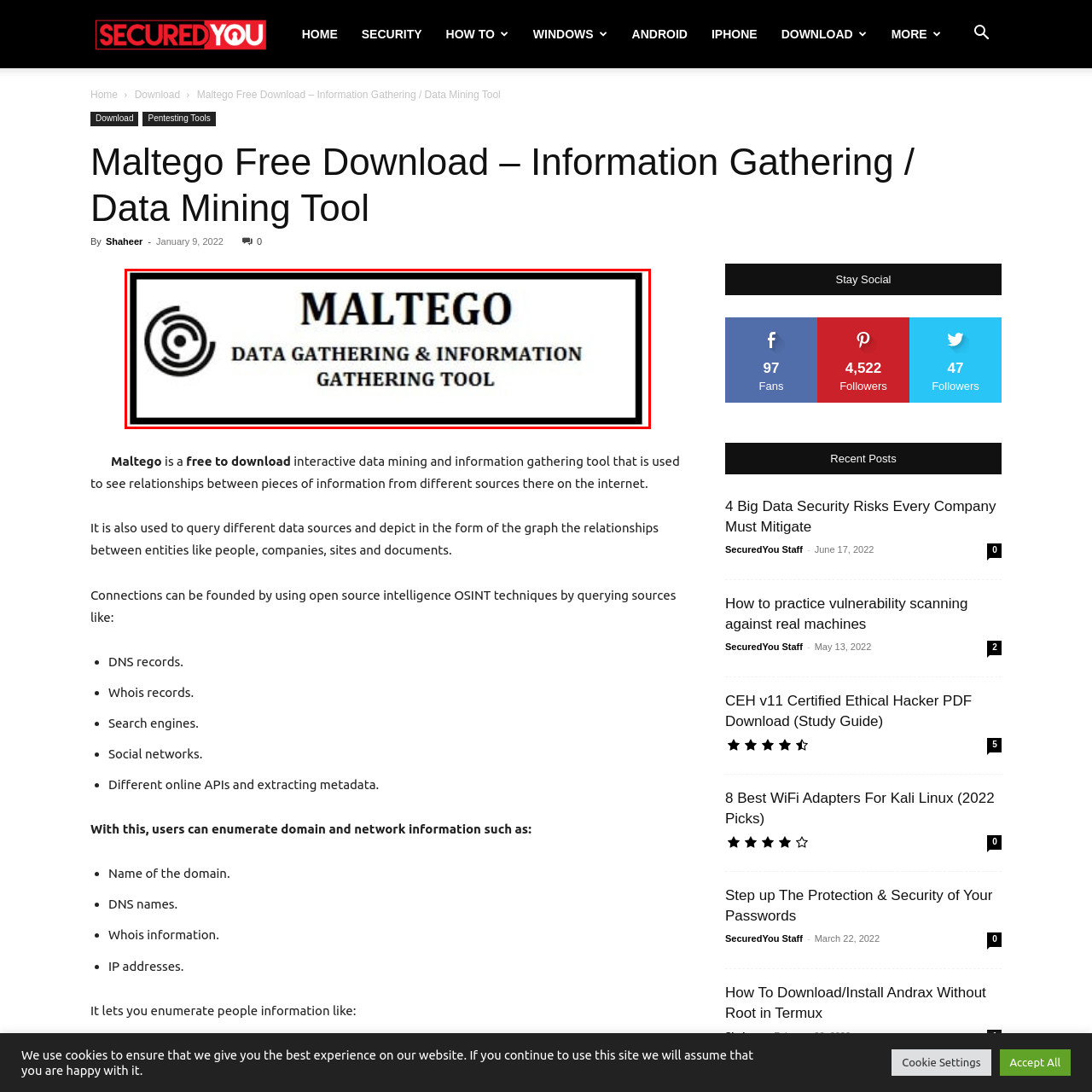Notice the image within the red frame, What type of users might be interested in this software?
 Your response should be a single word or phrase.

Users interested in open-source intelligence and data mining tools